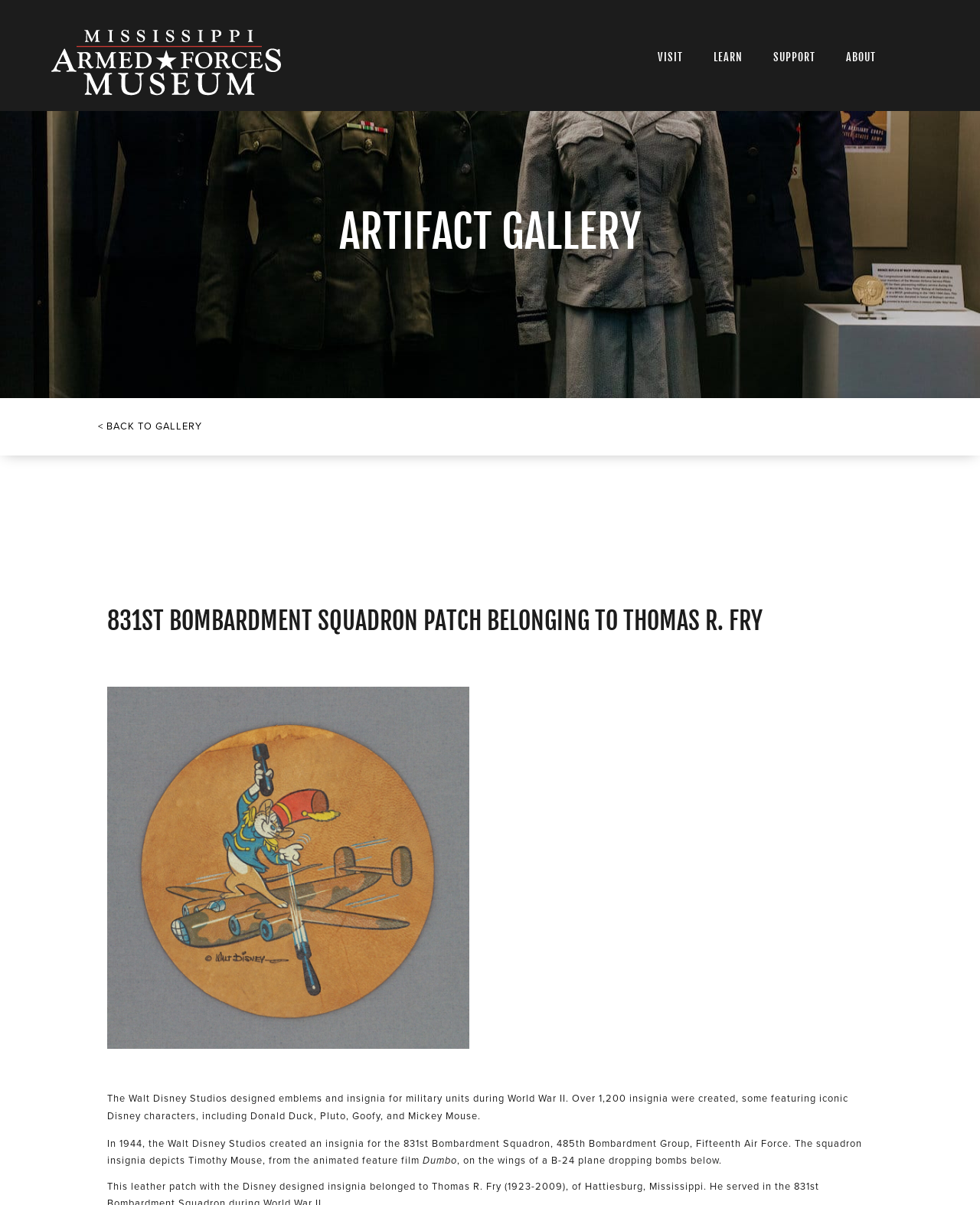What is the name of the museum?
Please give a detailed and thorough answer to the question, covering all relevant points.

The answer can be found by looking at the link at the top of the page, which says 'Mississippi Armed Forces Museum'. This link is likely the source of the artifact being displayed.